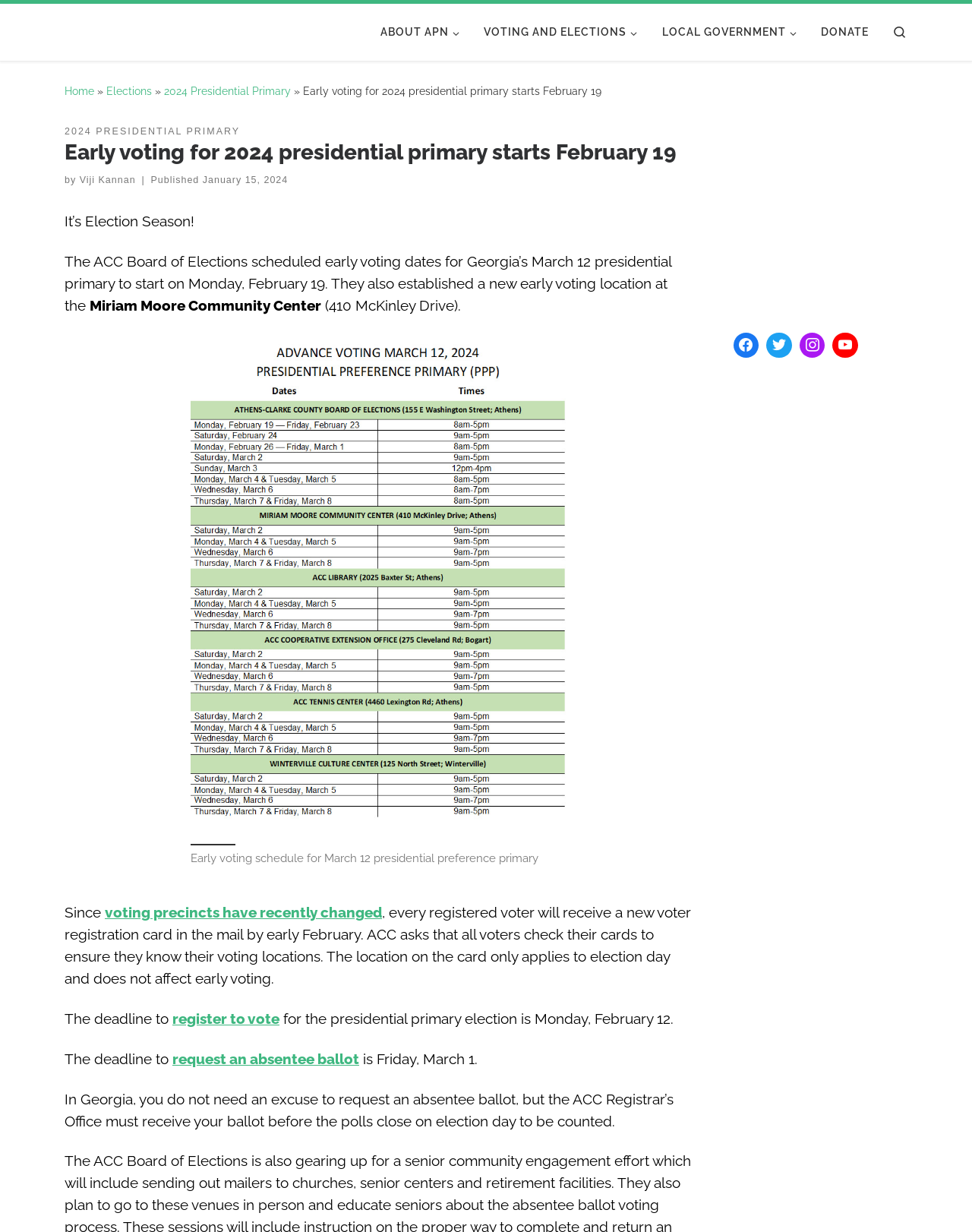What is the new early voting location established by the ACC Board of Elections?
From the image, provide a succinct answer in one word or a short phrase.

Miriam Moore Community Center